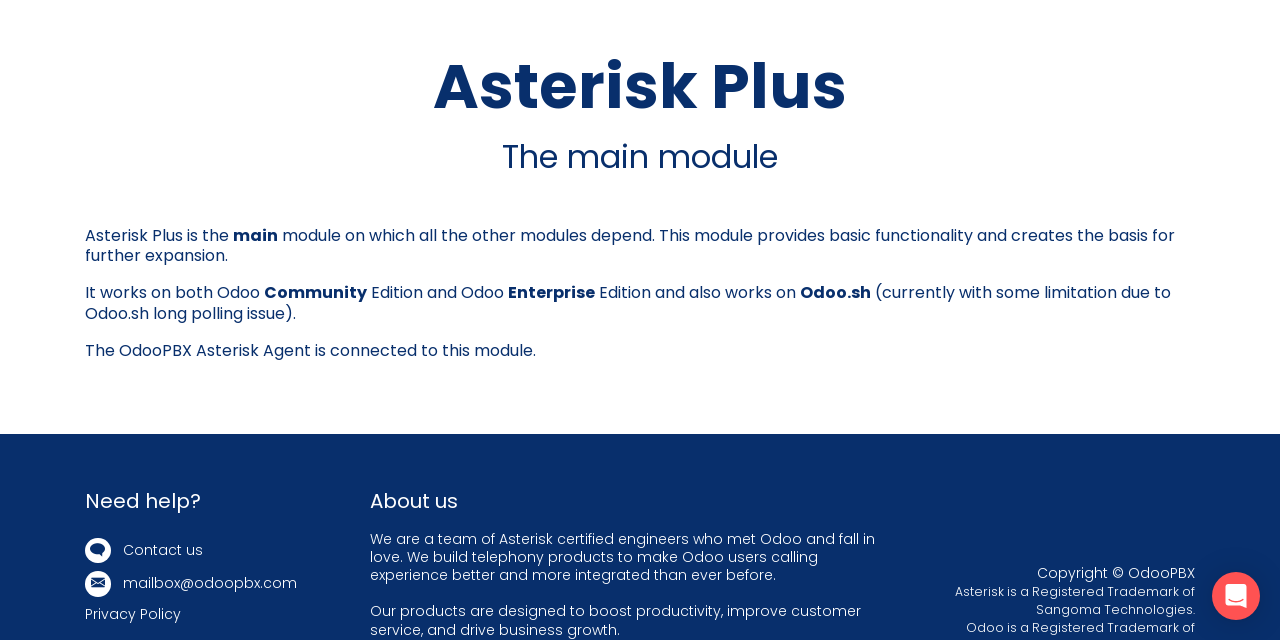Identify the bounding box coordinates for the UI element mentioned here: "Contact us". Provide the coordinates as four float values between 0 and 1, i.e., [left, top, right, bottom].

[0.096, 0.842, 0.158, 0.874]